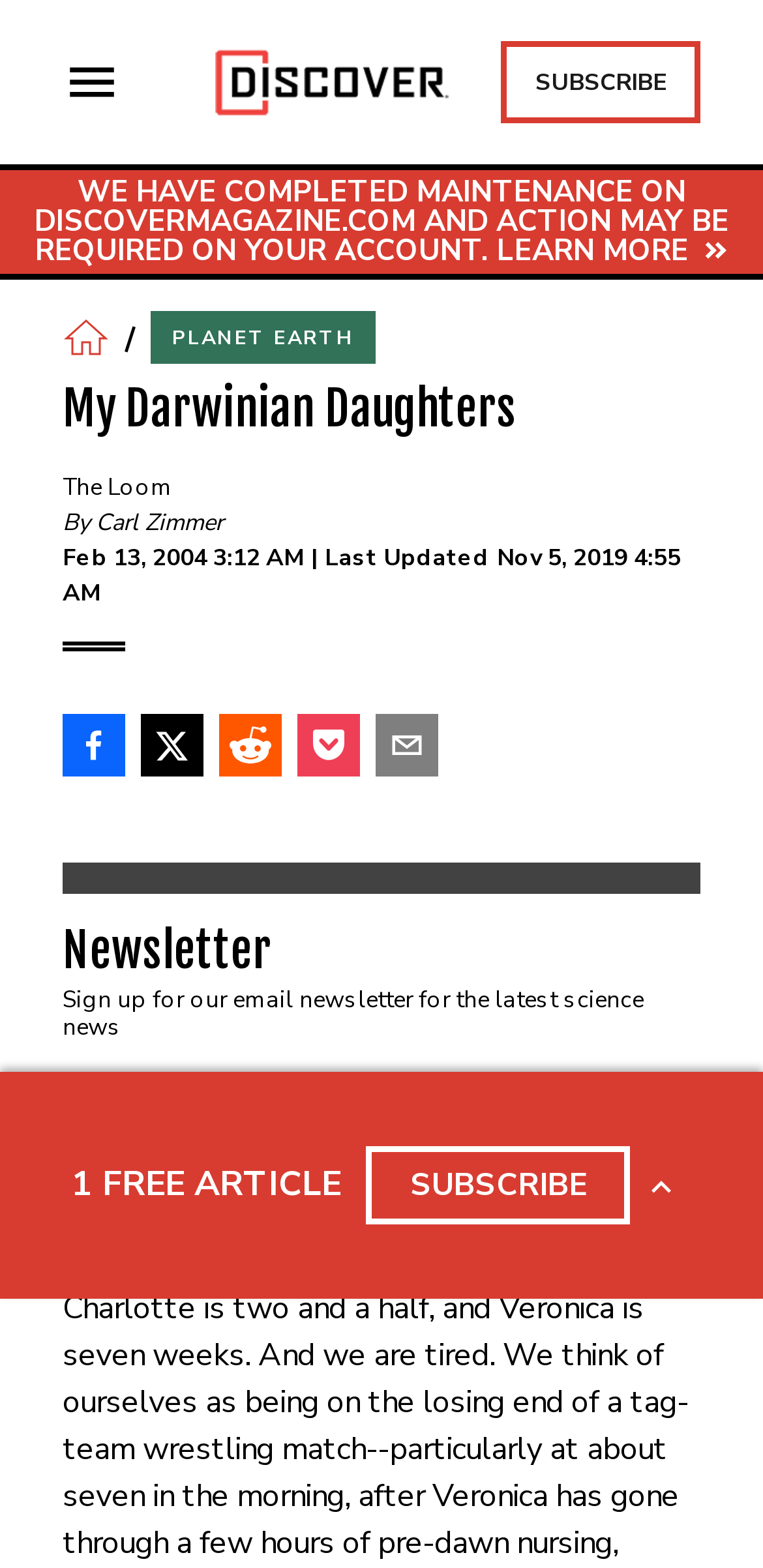What is the name of the magazine?
Using the image, answer in one word or phrase.

Discover Magazine